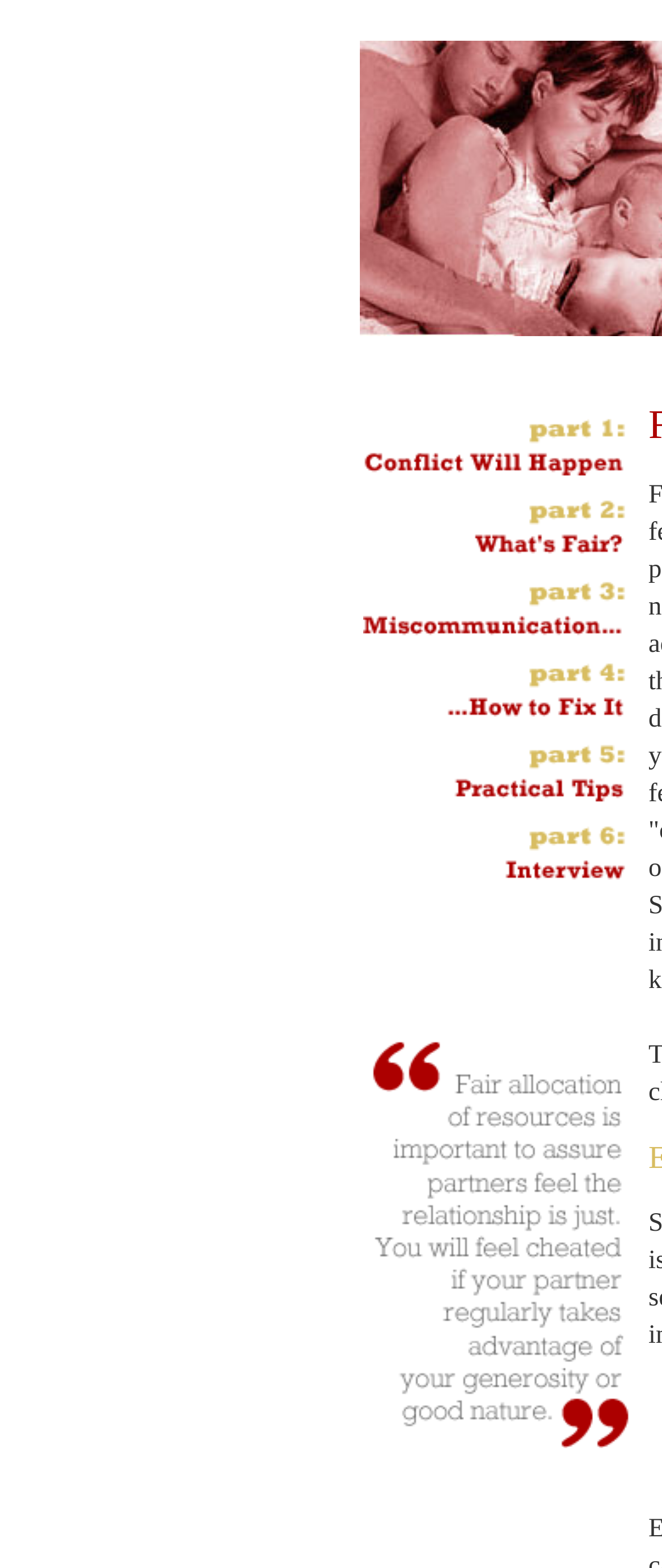Please provide a short answer using a single word or phrase for the question:
How many links are above the image?

6